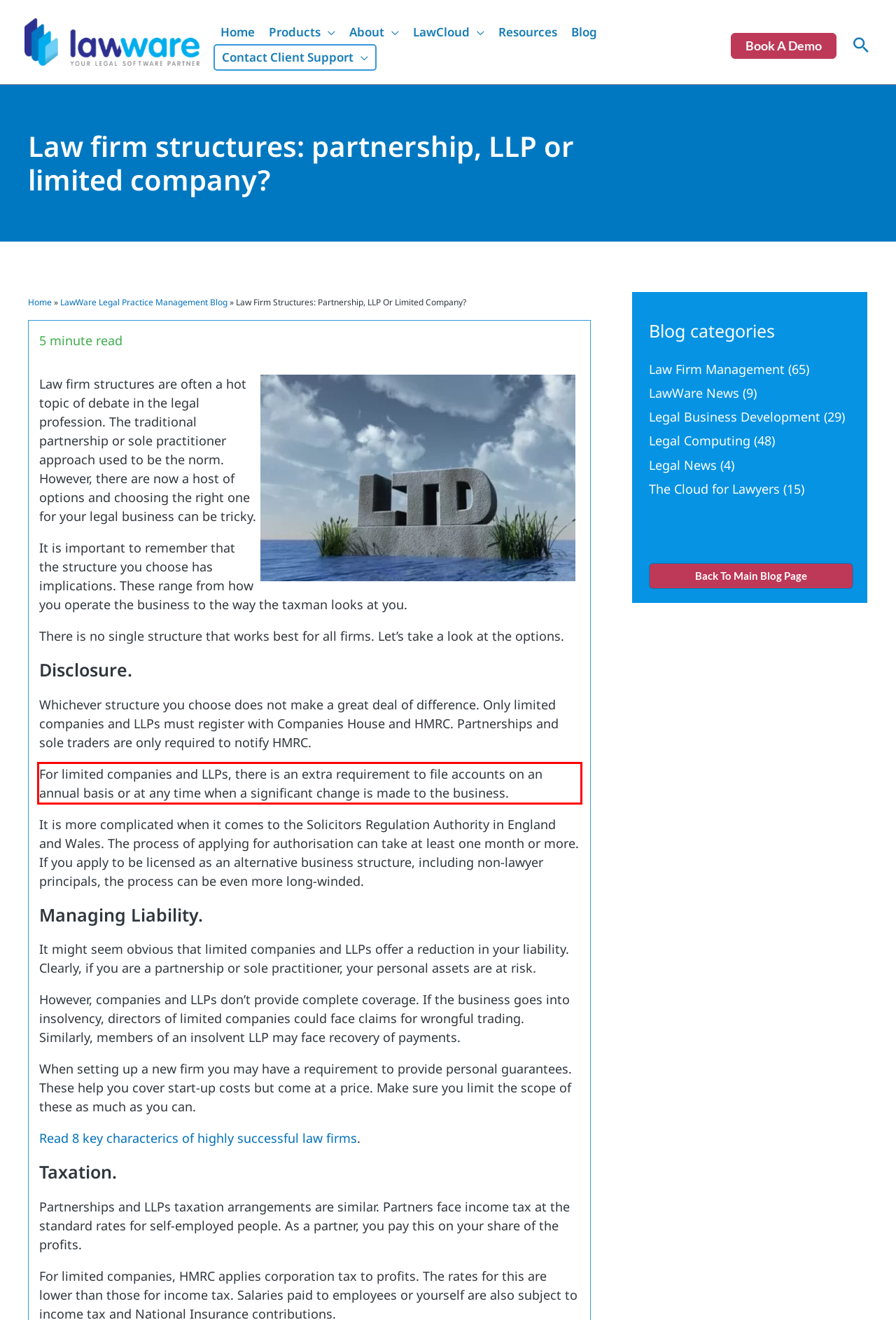There is a UI element on the webpage screenshot marked by a red bounding box. Extract and generate the text content from within this red box.

For limited companies and LLPs, there is an extra requirement to file accounts on an annual basis or at any time when a significant change is made to the business.